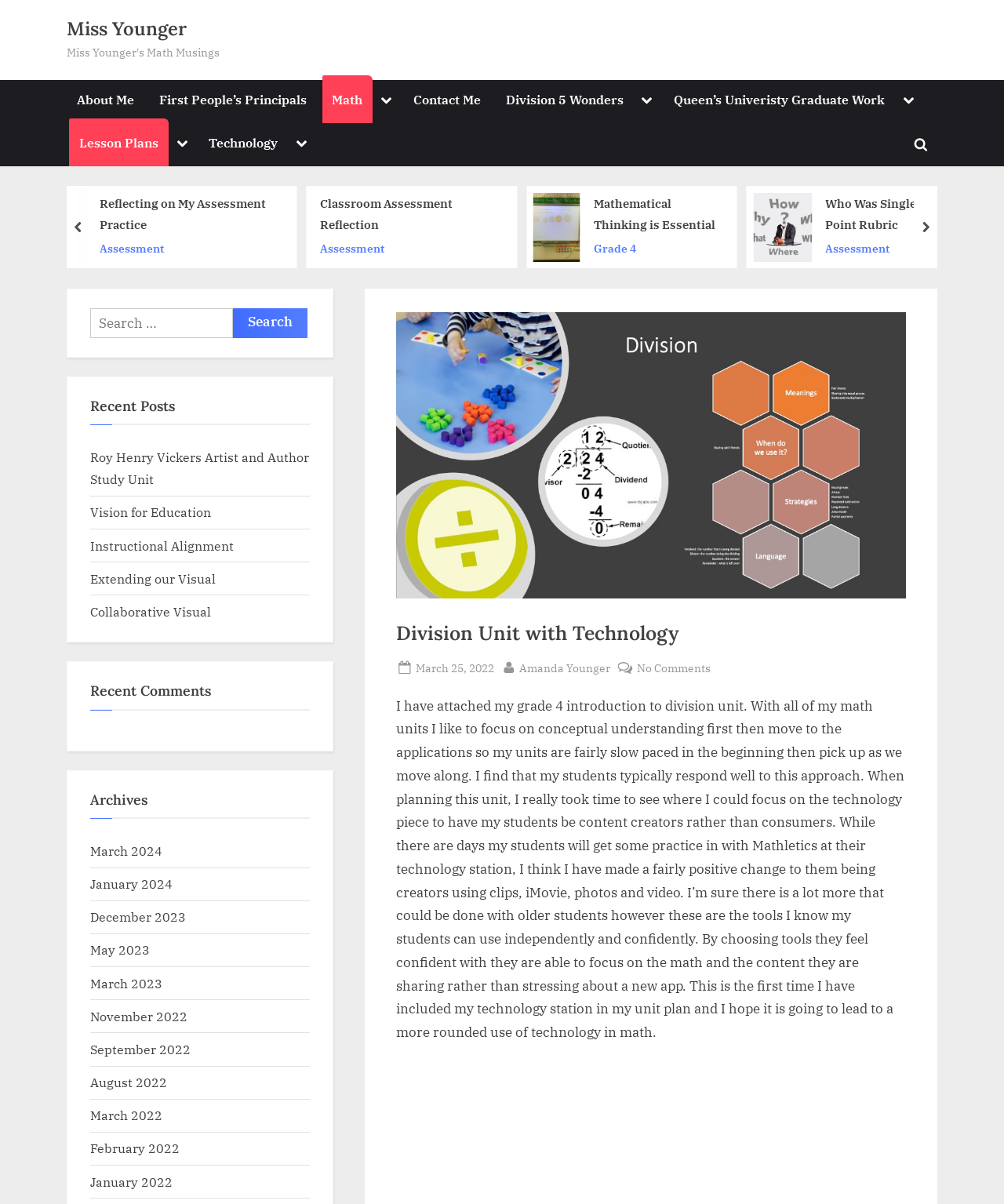Please locate the bounding box coordinates for the element that should be clicked to achieve the following instruction: "Toggle the 'Math' sub-menu". Ensure the coordinates are given as four float numbers between 0 and 1, i.e., [left, top, right, bottom].

[0.373, 0.074, 0.396, 0.094]